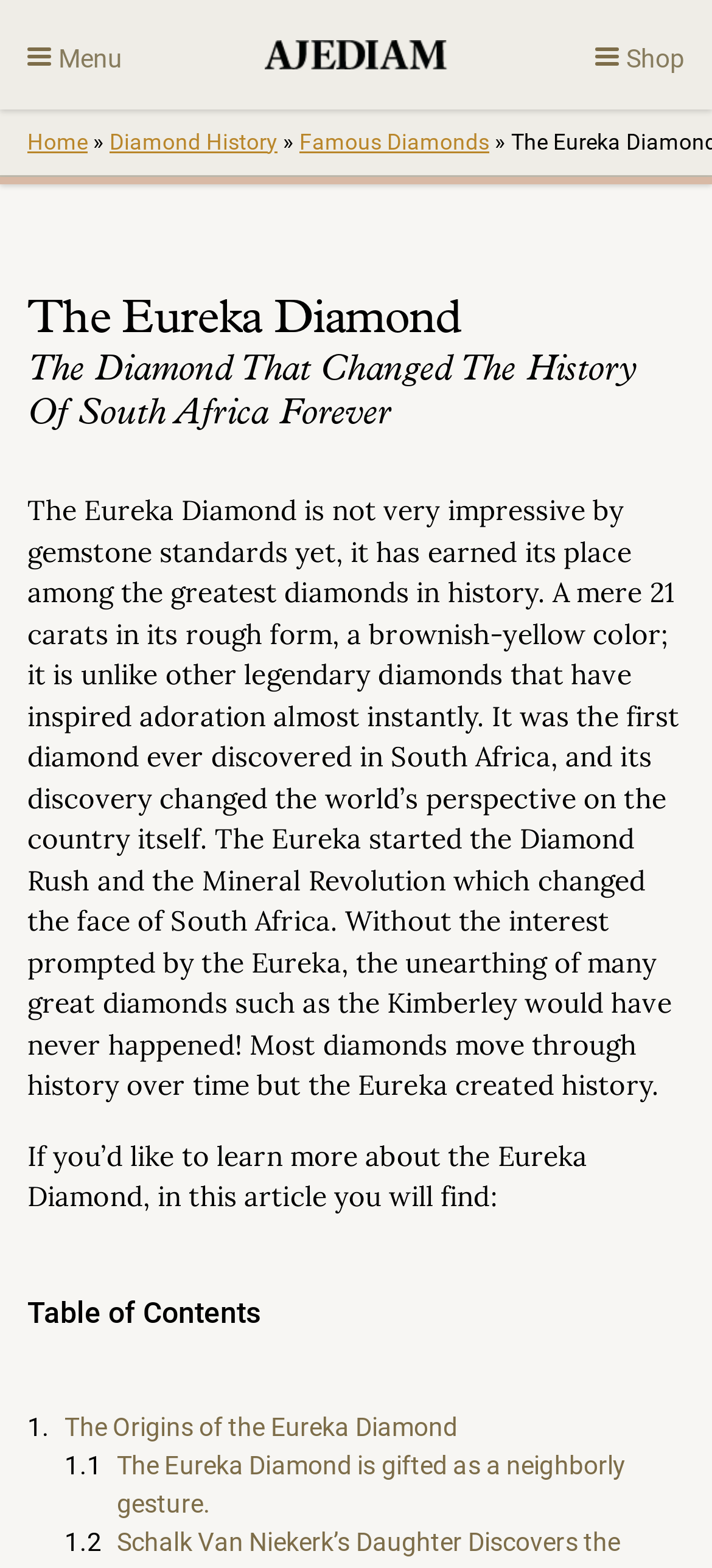Utilize the details in the image to thoroughly answer the following question: What is the color of the Eureka Diamond?

The color of the Eureka Diamond can be found in the text that describes the diamond, which states 'a brownish-yellow color...'. This information is provided to give an idea of the diamond's appearance and characteristics.